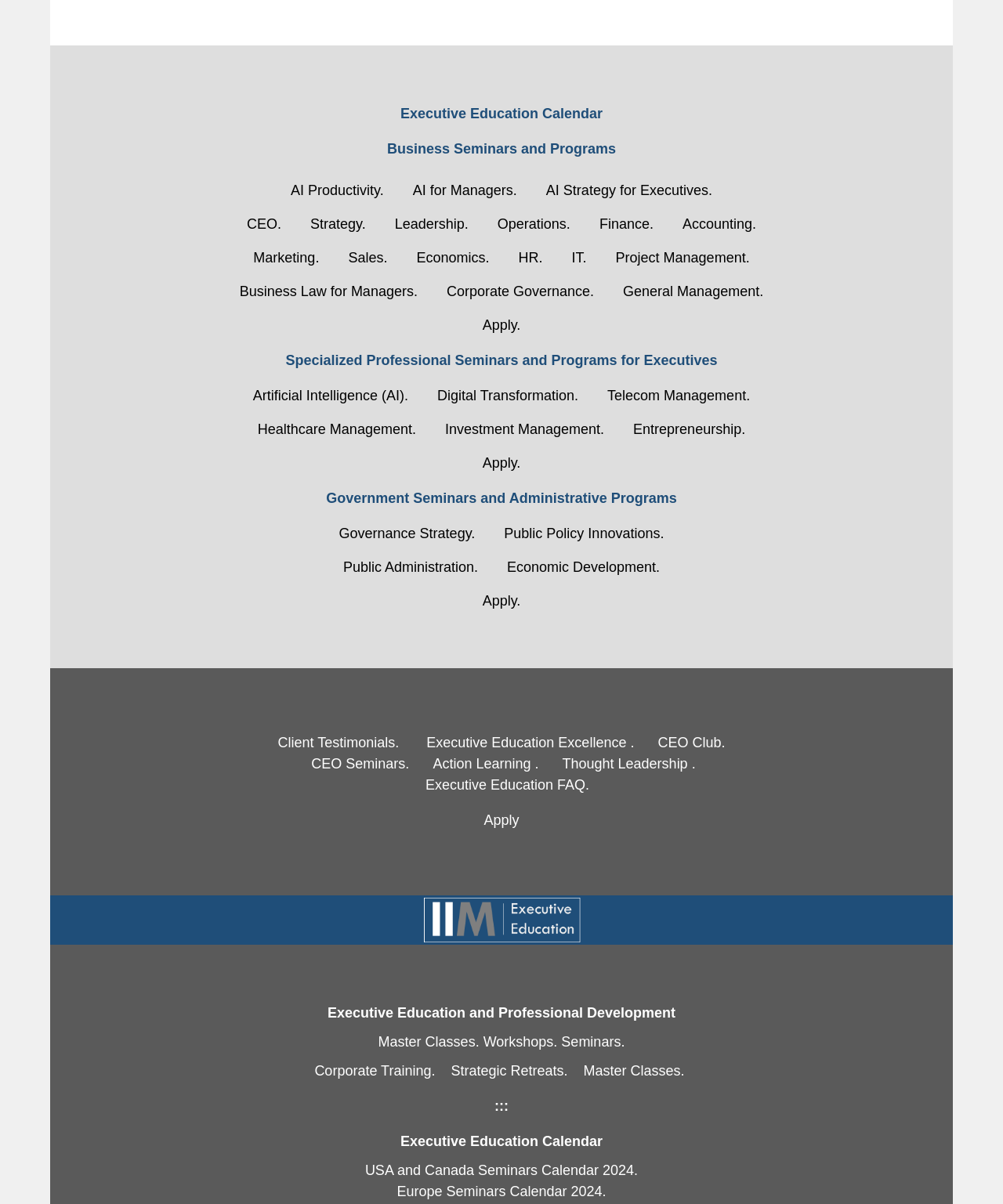Please identify the bounding box coordinates of the clickable area that will allow you to execute the instruction: "Learn about Government Seminars and Administrative Programs".

[0.325, 0.407, 0.675, 0.42]